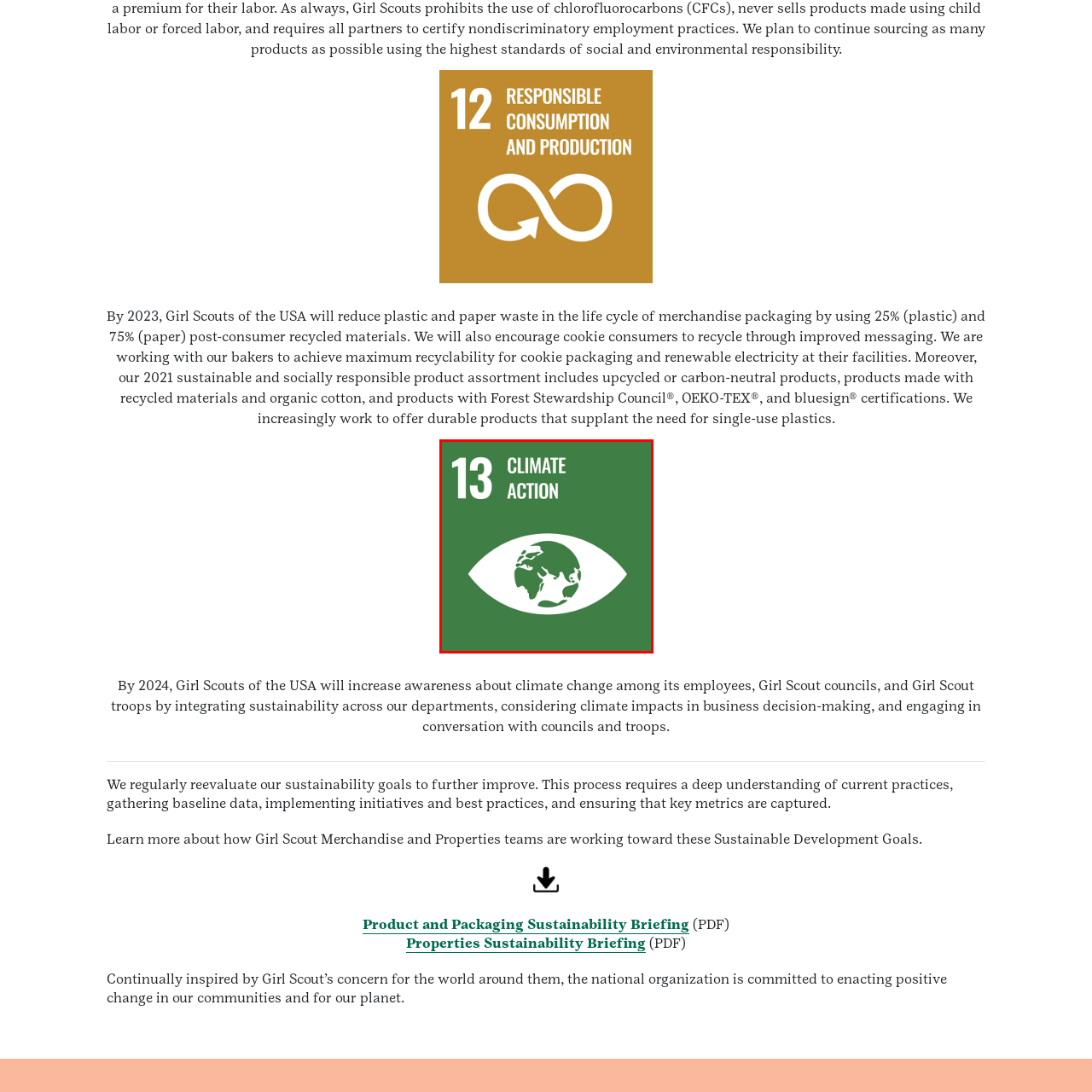Focus your attention on the picture enclosed within the red border and formulate a detailed answer to the question below, using the image as your primary reference: 
What is encircling the Earth?

According to the caption, the design includes a stylized eye encircling the Earth, emphasizing vigilance and awareness in environmental efforts.